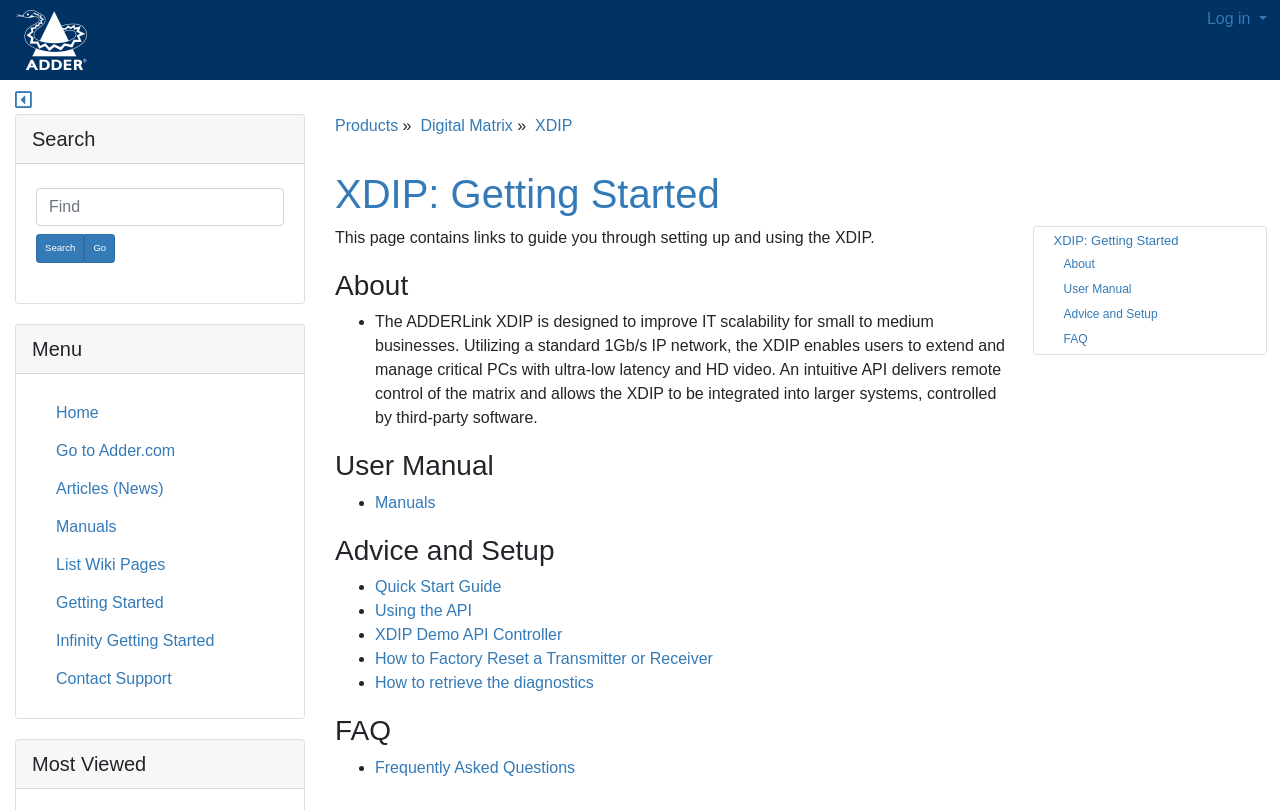From the screenshot, find the bounding box of the UI element matching this description: "Advice and Setup". Supply the bounding box coordinates in the form [left, top, right, bottom], each a float between 0 and 1.

[0.807, 0.375, 0.989, 0.4]